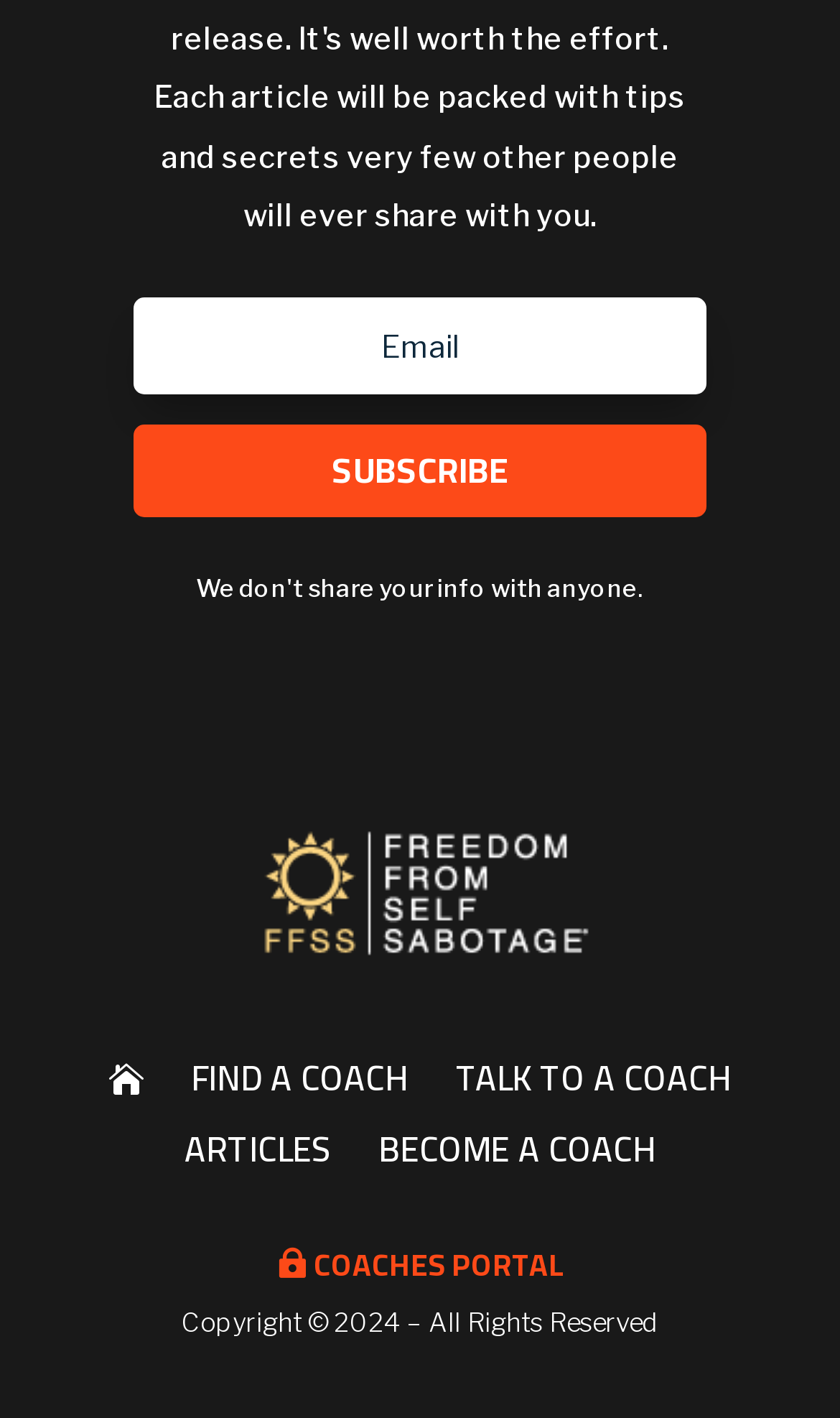Please provide the bounding box coordinates for the element that needs to be clicked to perform the following instruction: "find a coach". The coordinates should be given as four float numbers between 0 and 1, i.e., [left, top, right, bottom].

[0.227, 0.75, 0.486, 0.787]